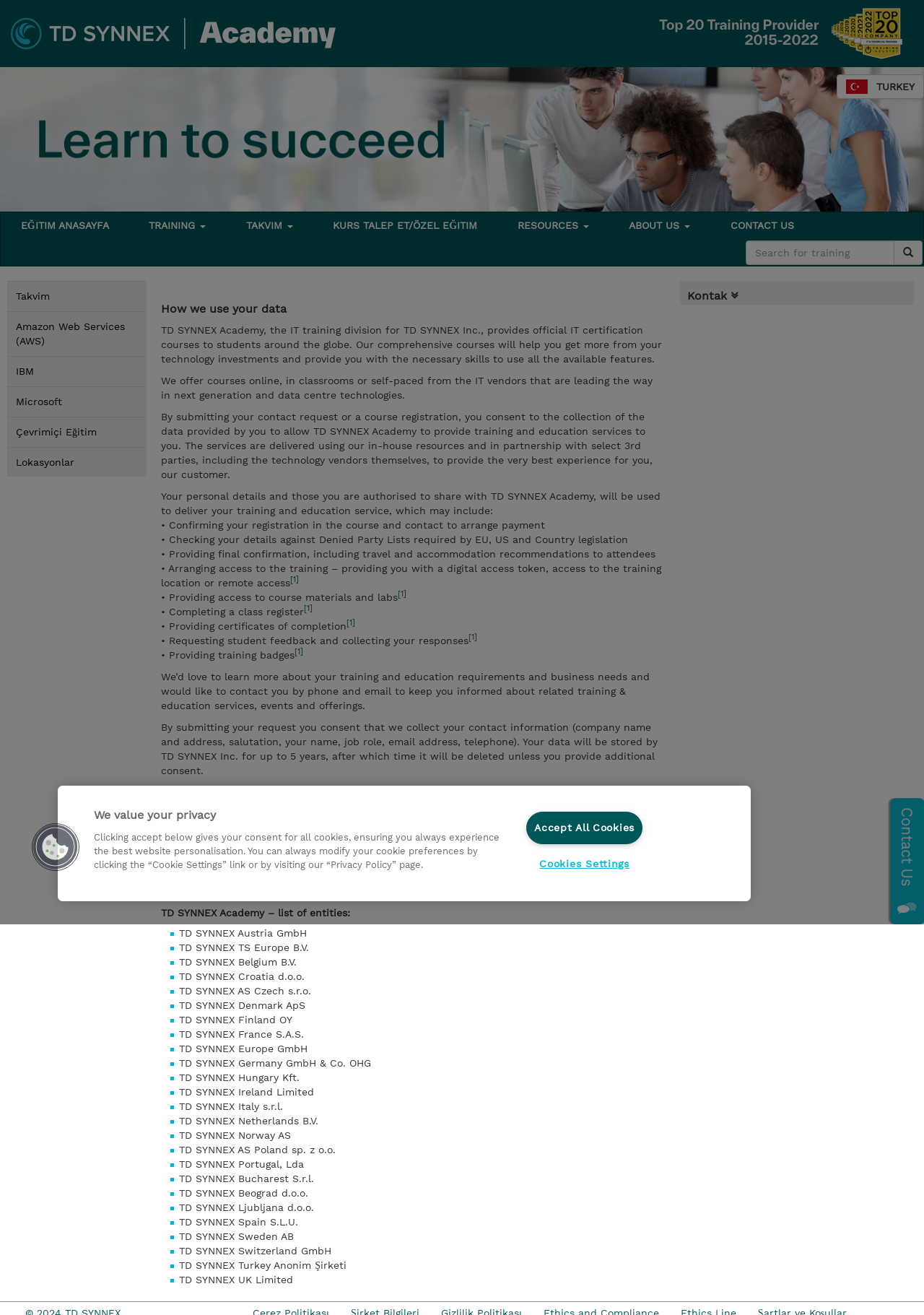Can you show the bounding box coordinates of the region to click on to complete the task described in the instruction: "Click the 'TURKEY' button"?

[0.905, 0.057, 1.0, 0.075]